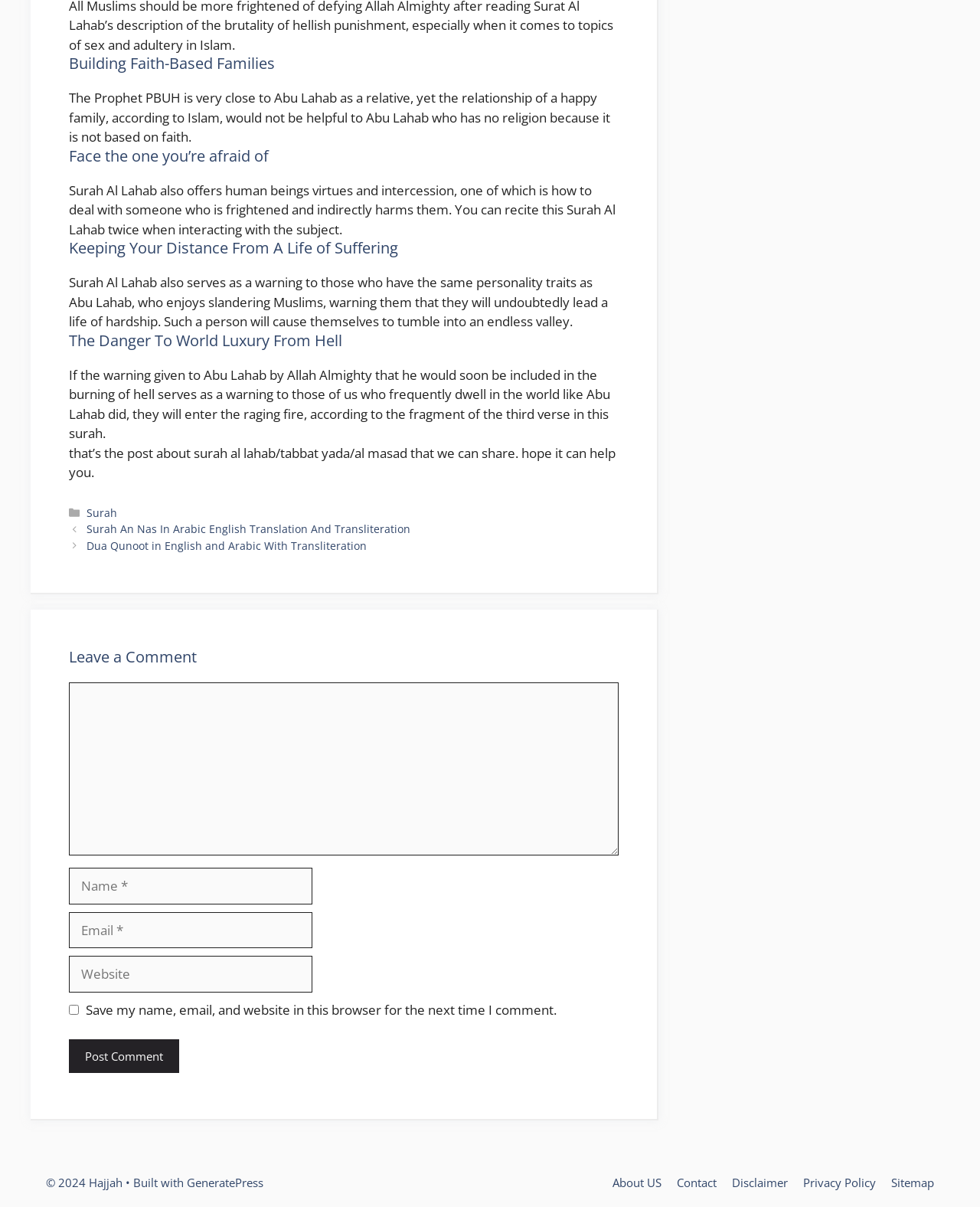Show the bounding box coordinates for the element that needs to be clicked to execute the following instruction: "Leave a comment". Provide the coordinates in the form of four float numbers between 0 and 1, i.e., [left, top, right, bottom].

None